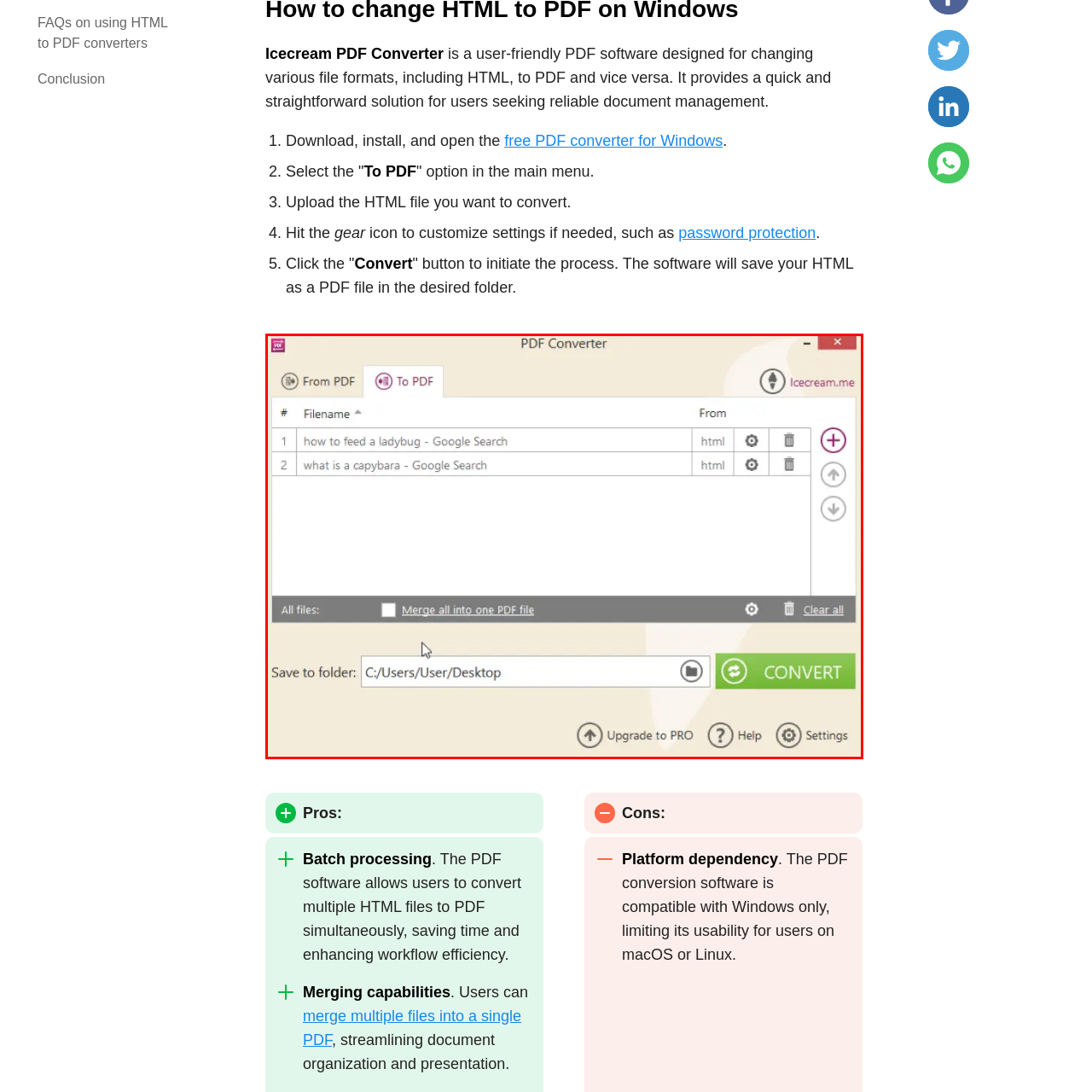Please concentrate on the part of the image enclosed by the red bounding box and answer the following question in detail using the information visible: What is the purpose of the checkbox?

The checkbox is located at the bottom of the interface, and its purpose is to allow users to merge the selected files into a single PDF, enhancing organizational efficiency.